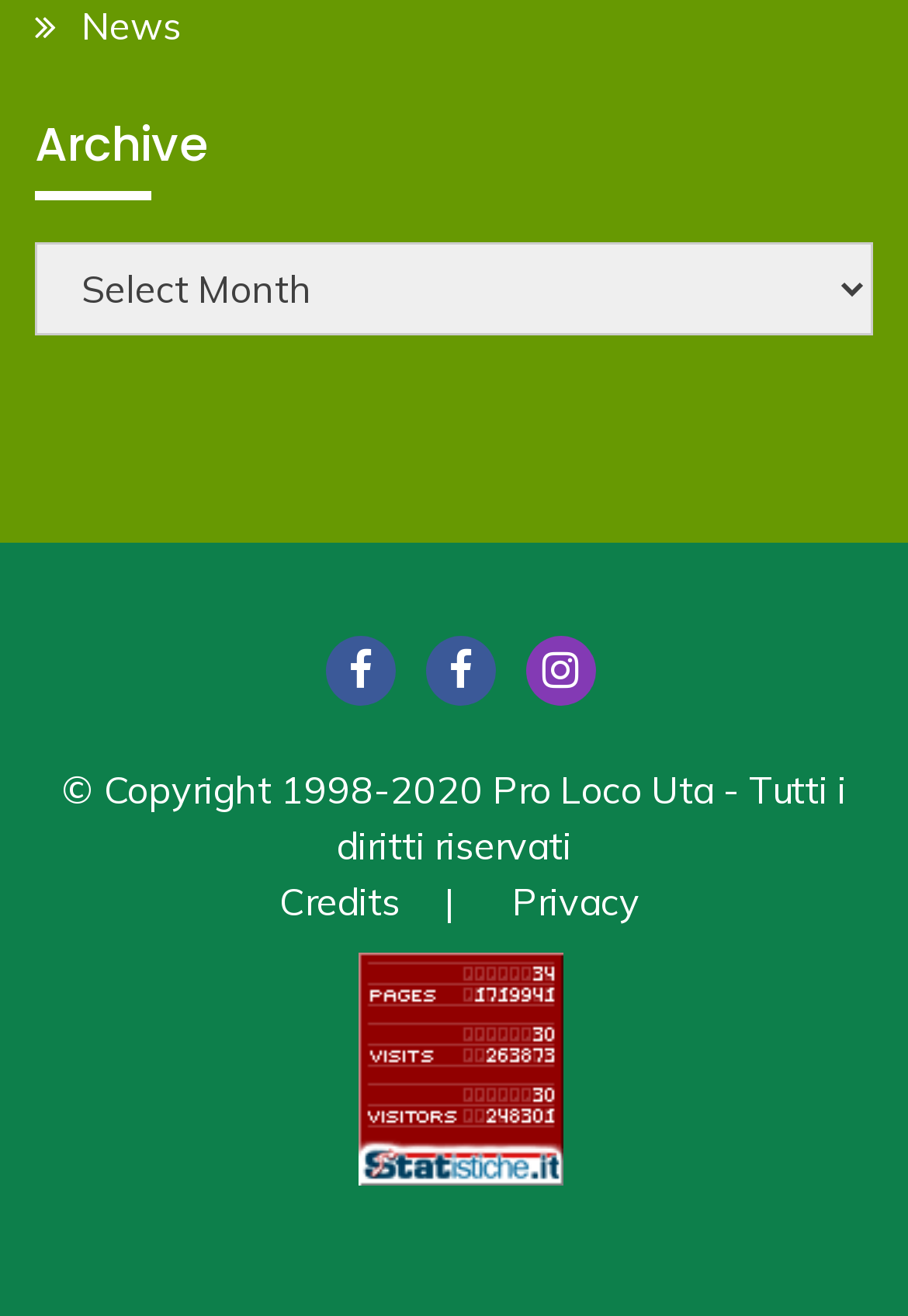How many links are there at the bottom of the webpage?
Please use the visual content to give a single word or phrase answer.

3